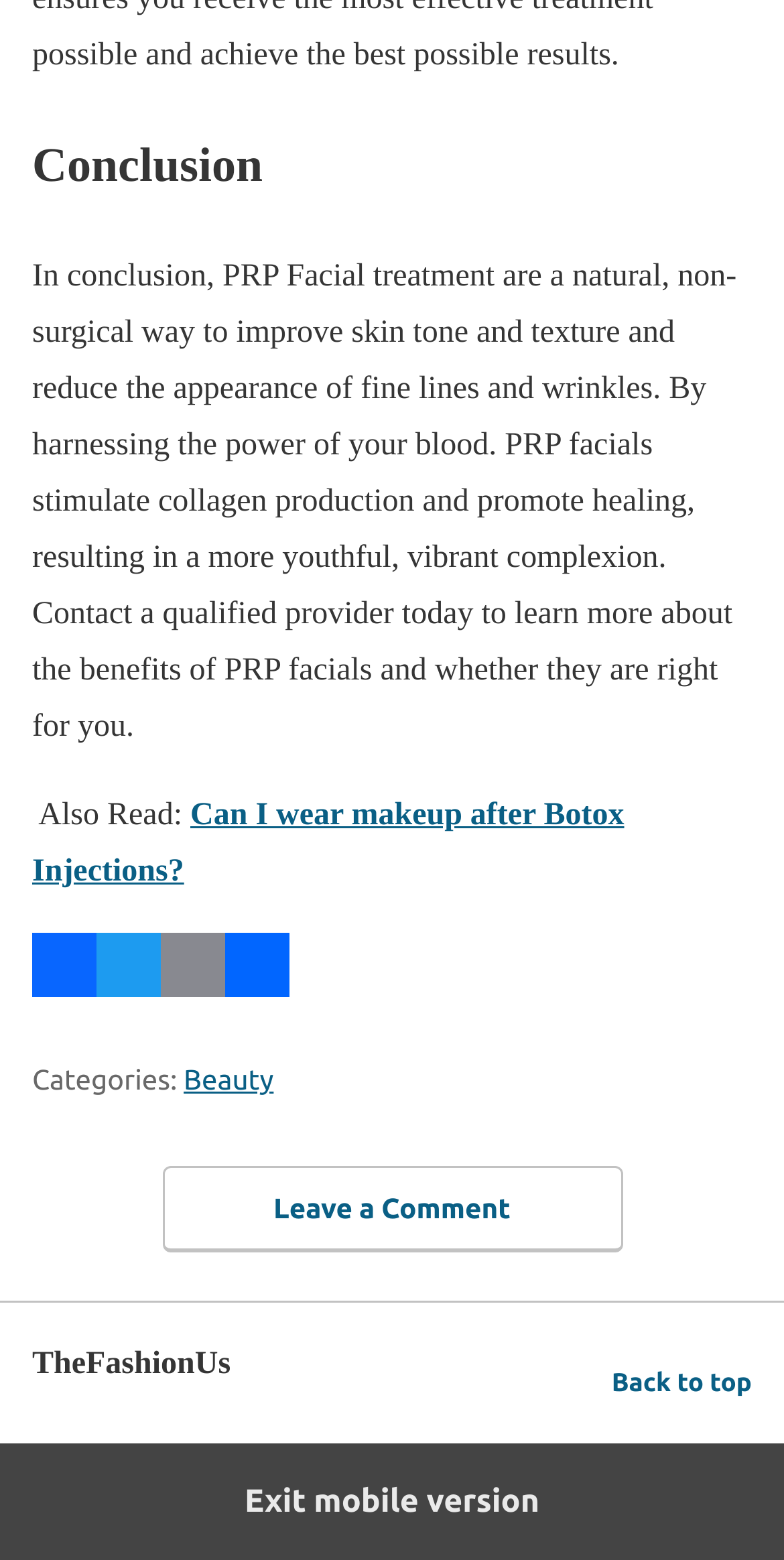Determine the bounding box coordinates for the area you should click to complete the following instruction: "Read more about PRP facials".

[0.041, 0.167, 0.94, 0.477]